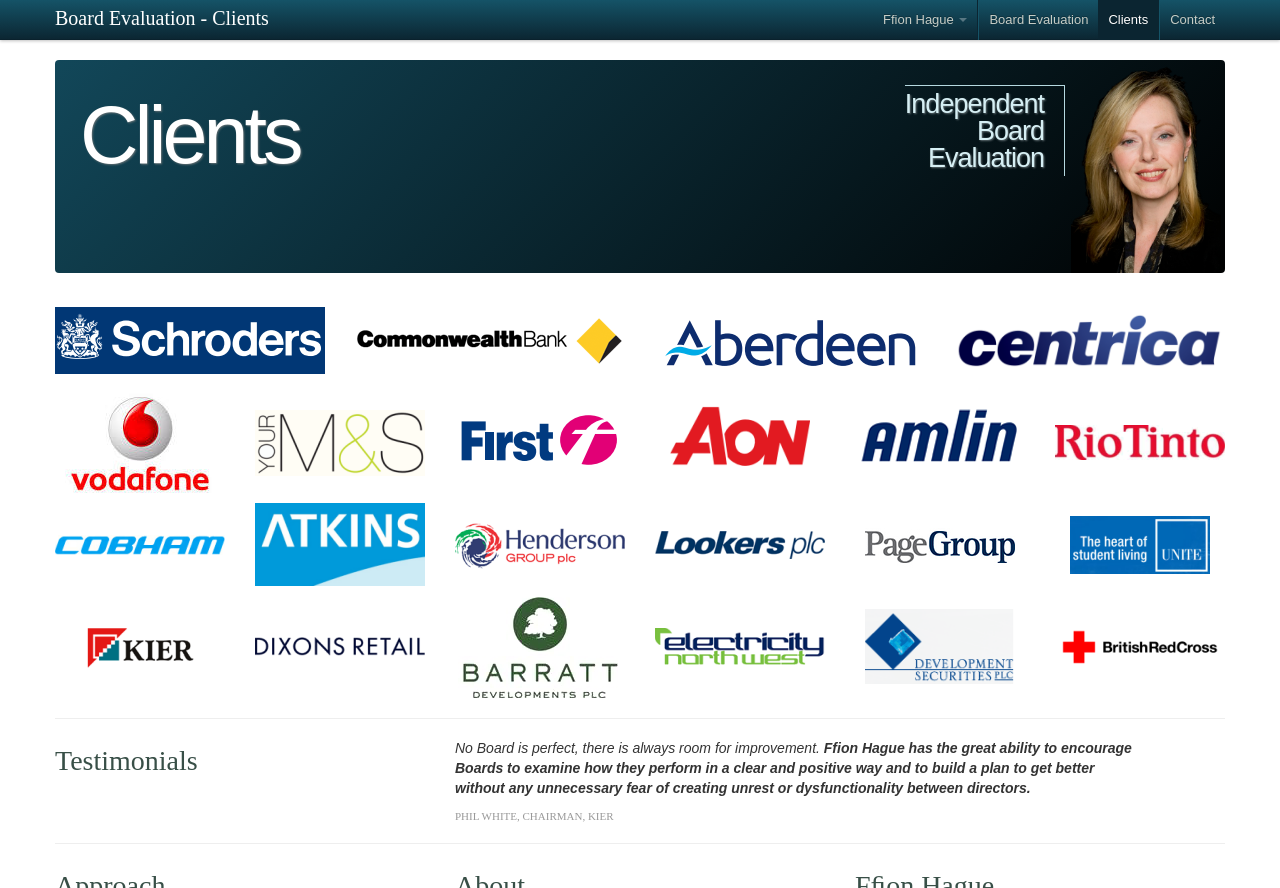What is the name of the person quoted in the testimonial?
Please provide a comprehensive answer based on the visual information in the image.

The testimonial has a static text element with the quote 'No Board is perfect, there is always room for improvement.' followed by another static text element with the quote 'Ffion Hague has the great ability to encourage Boards to examine how they perform in a clear and positive way and to build a plan to get better without any unnecessary fear of creating unrest or dysfunctionality between directors.' Therefore, I infer that the person quoted in the testimonial is Ffion Hague.